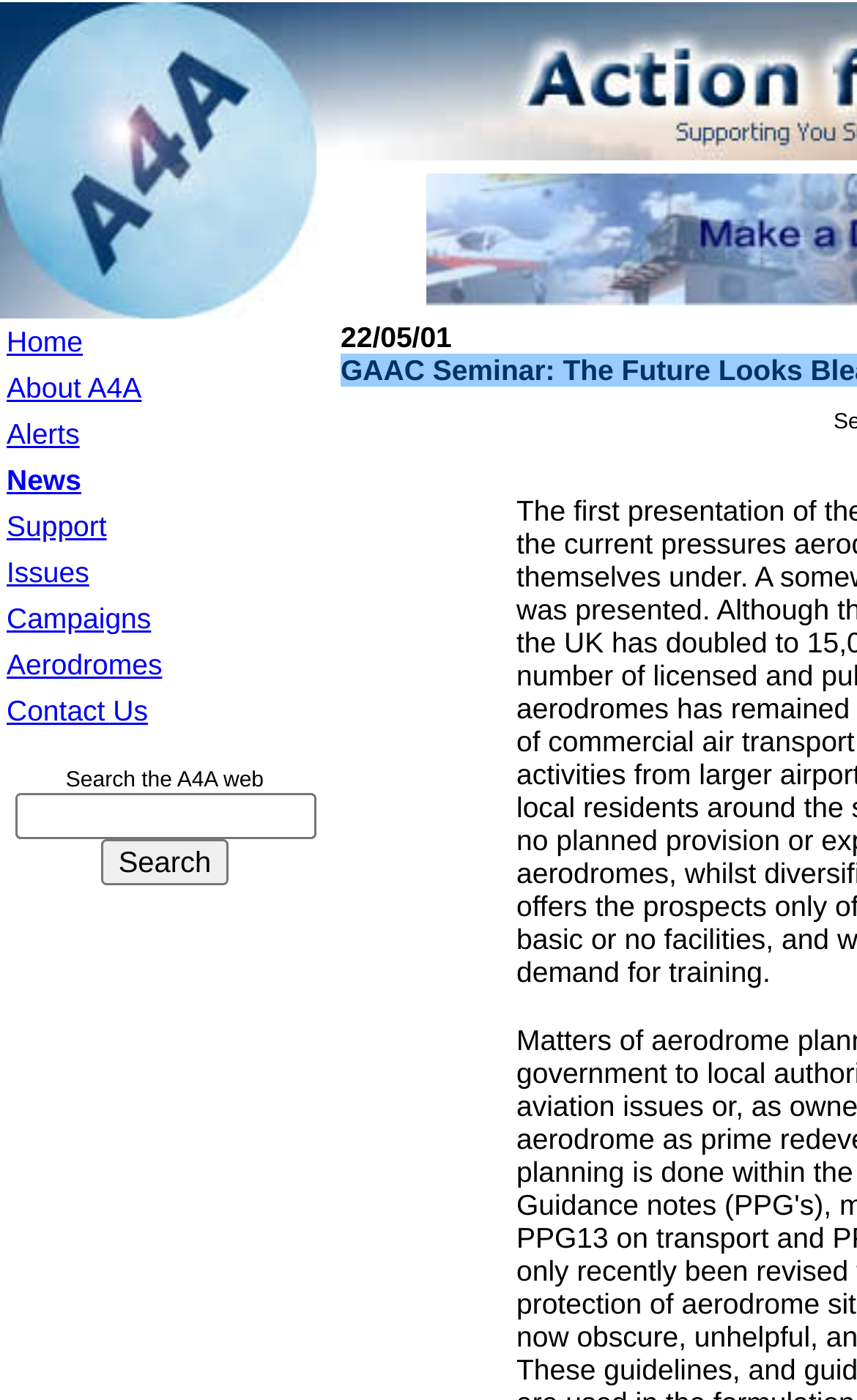Identify the bounding box coordinates of the section that should be clicked to achieve the task described: "Click the Search button".

[0.118, 0.599, 0.267, 0.632]